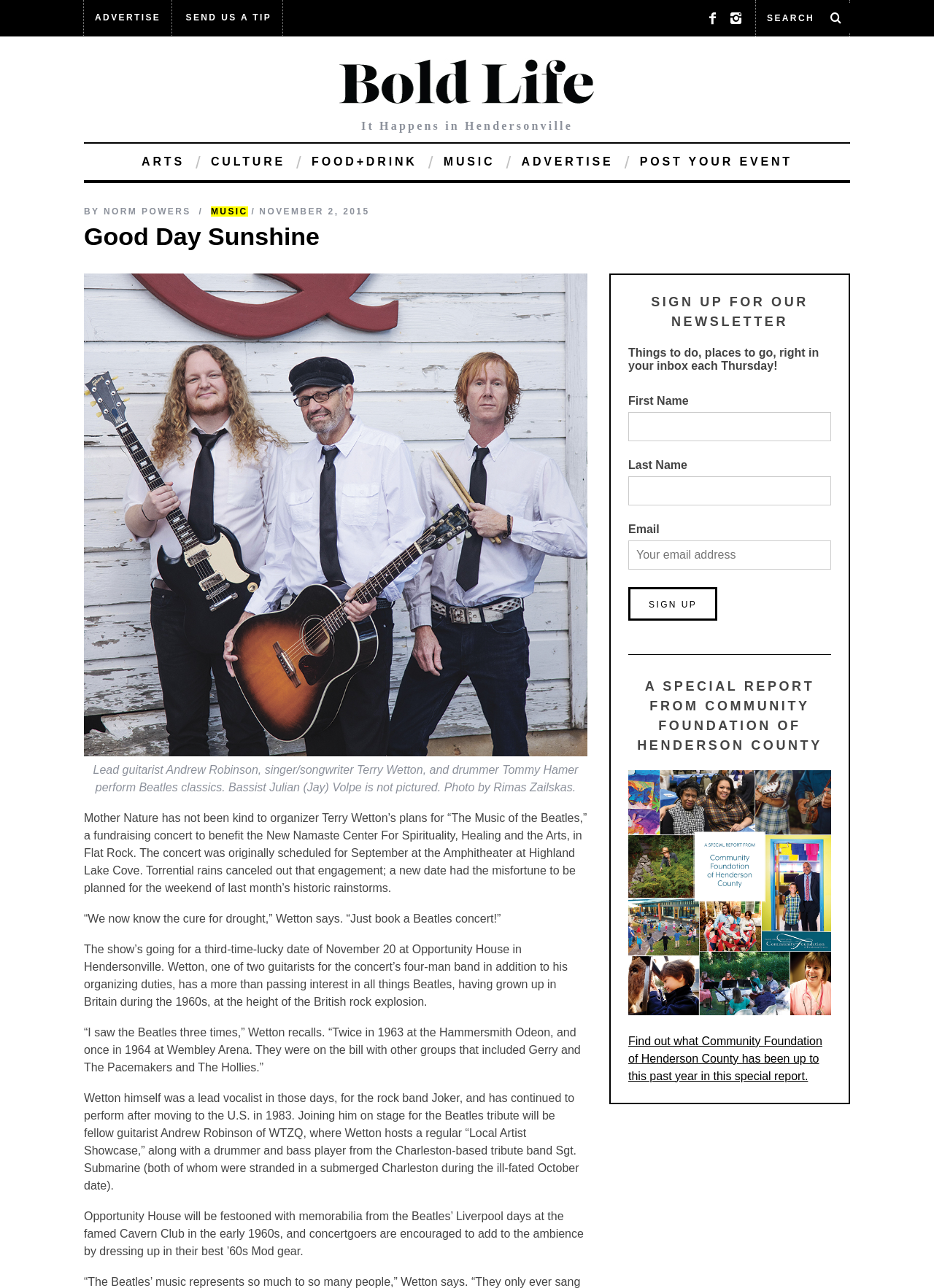Please specify the coordinates of the bounding box for the element that should be clicked to carry out this instruction: "Search for something". The coordinates must be four float numbers between 0 and 1, formatted as [left, top, right, bottom].

[0.809, 0.0, 0.91, 0.028]